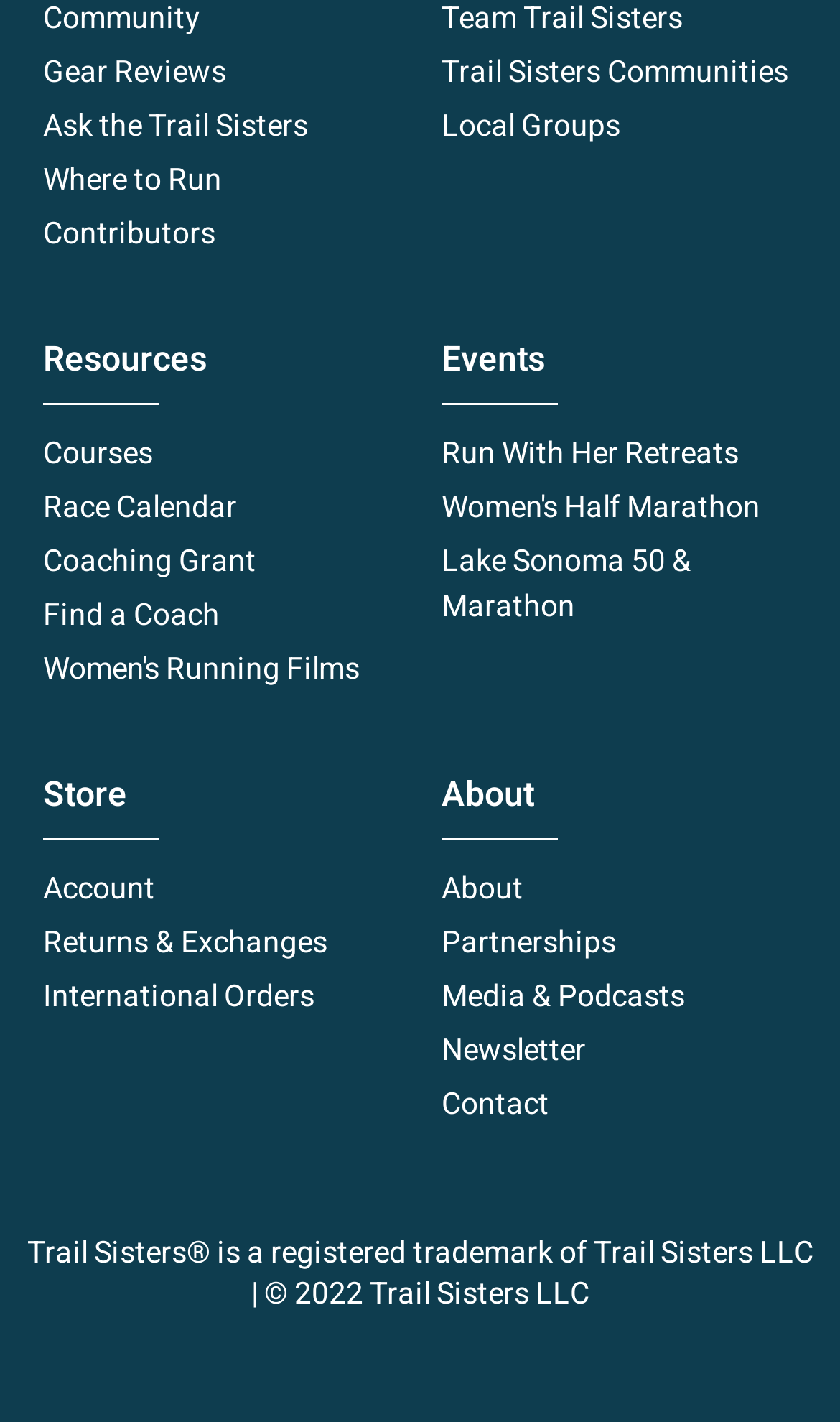Pinpoint the bounding box coordinates of the element you need to click to execute the following instruction: "Visit the Store". The bounding box should be represented by four float numbers between 0 and 1, in the format [left, top, right, bottom].

[0.051, 0.542, 0.151, 0.578]